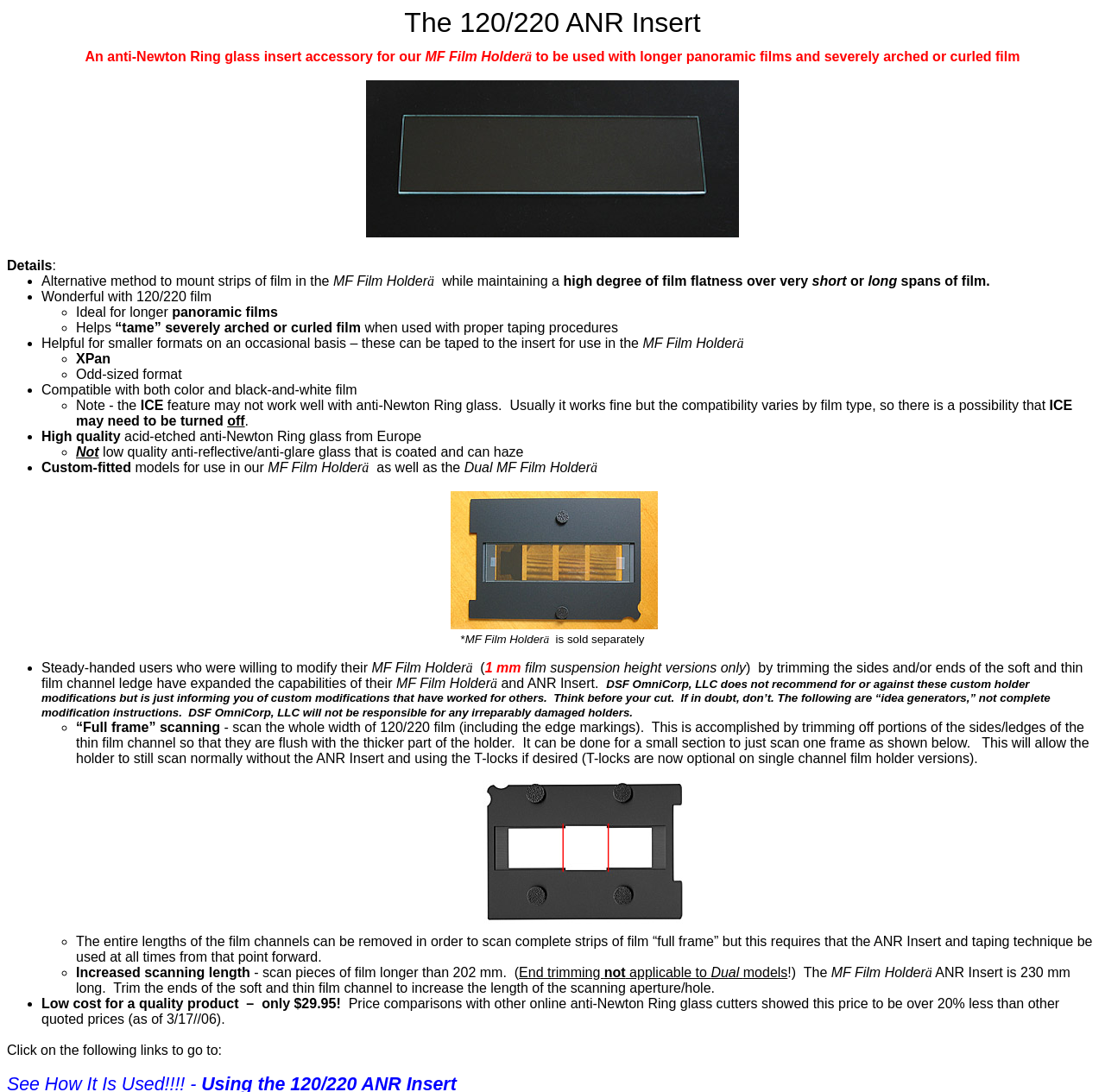Answer the question below using just one word or a short phrase: 
What type of film is the ANR Insert compatible with?

Color and black-and-white film